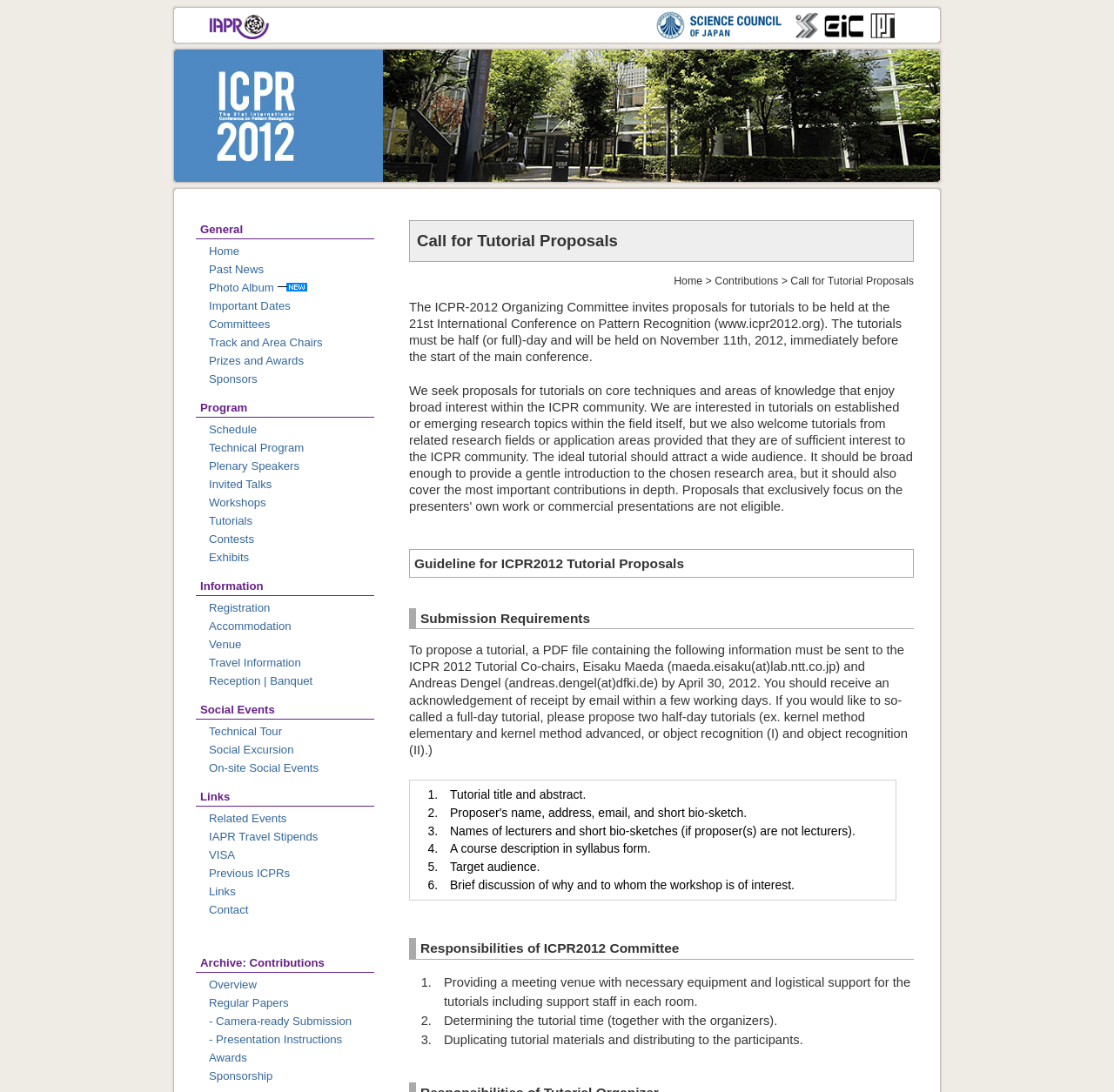Provide the bounding box coordinates for the UI element described in this sentence: "Track and Area Chairs". The coordinates should be four float values between 0 and 1, i.e., [left, top, right, bottom].

[0.18, 0.308, 0.29, 0.32]